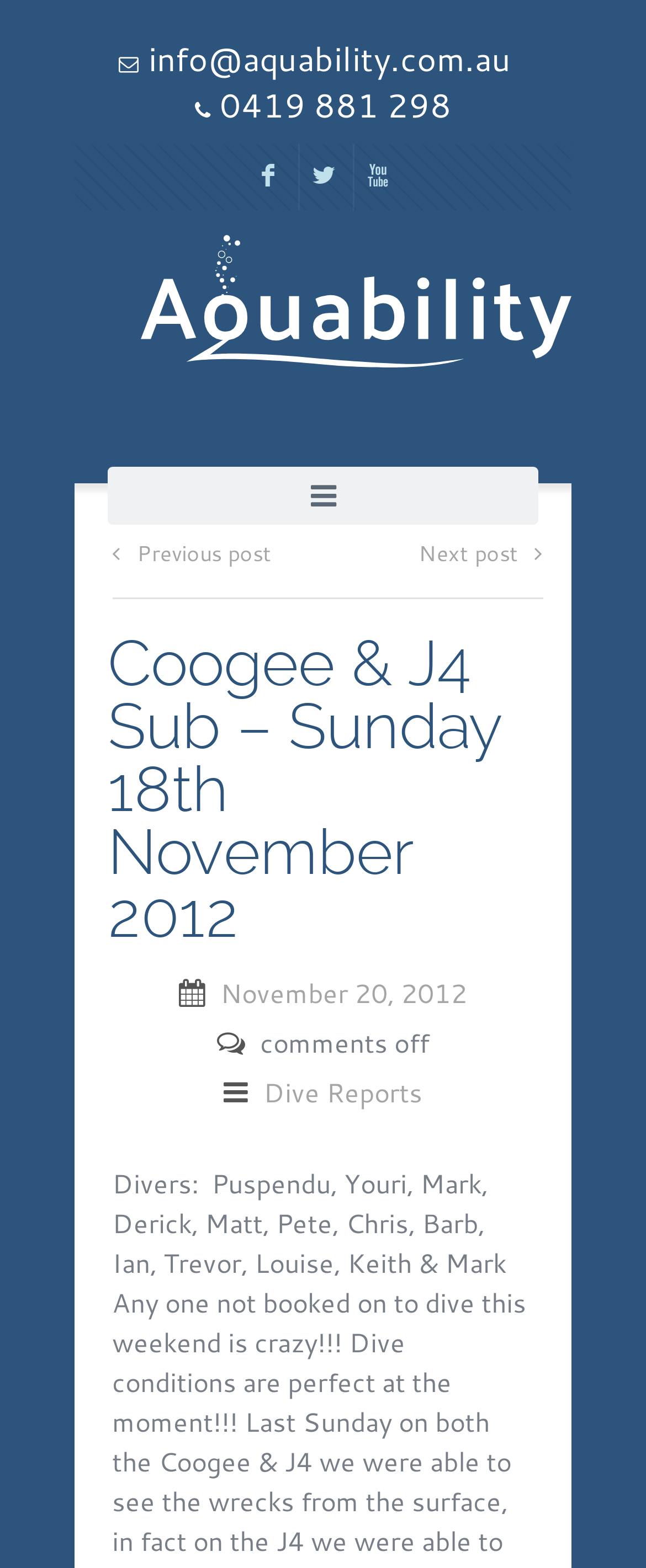Identify and provide the bounding box for the element described by: "L".

[0.464, 0.092, 0.536, 0.134]